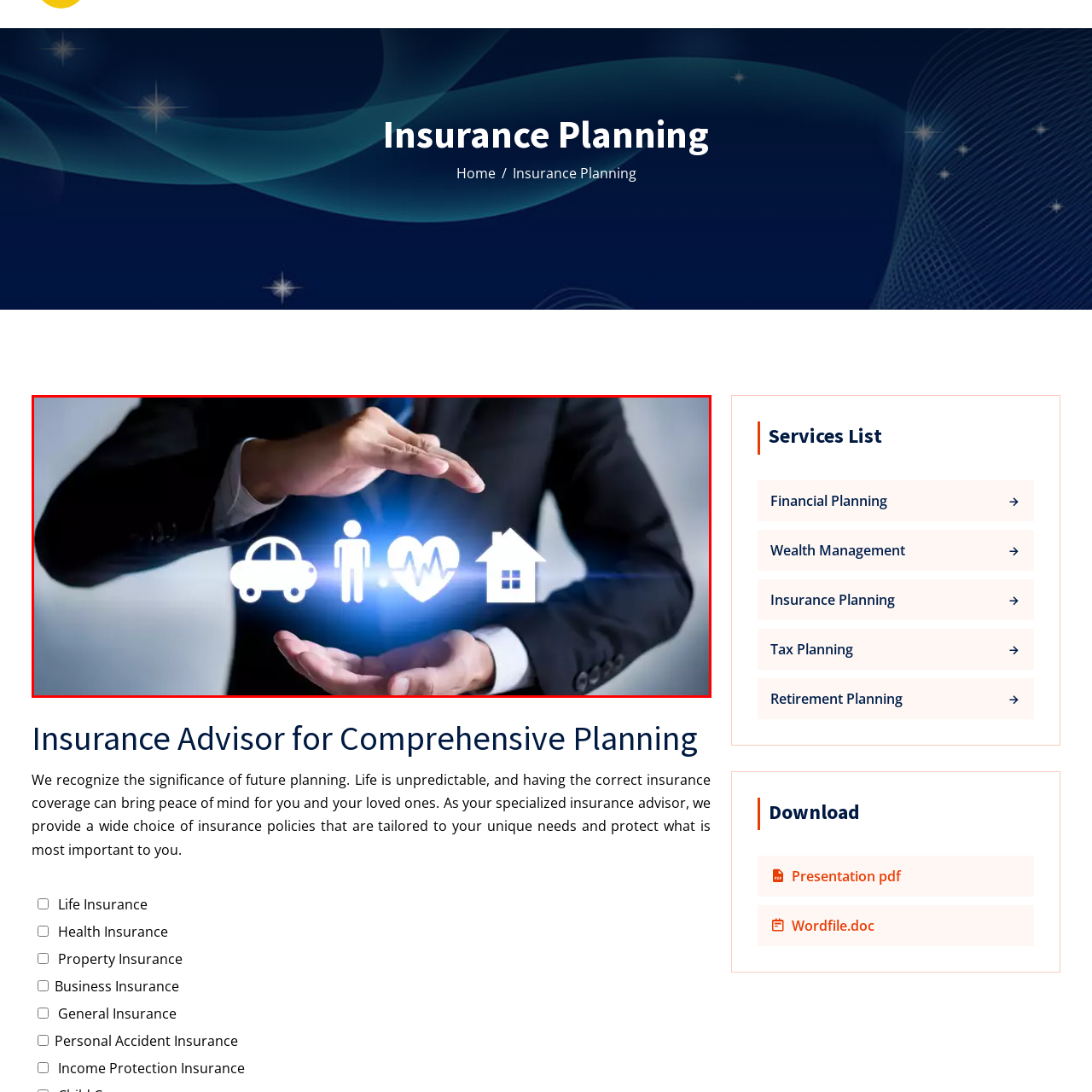Provide a thorough caption for the image that is surrounded by the red boundary.

The image depicts a professional insurance advisor, dressed in a suit, performing a gestural representation of safeguarding various aspects of life through insurance. With hands outstretched in a protective manner, the advisor visually conveys the significance of comprehensive insurance coverage. 

In the center of the image, icons symbolize key areas of insurance: a car representing auto insurance, a person indicating life and health insurance, a heart denoting health coverage, and a house illustrating property insurance. This visual arrangement emphasizes the advisor's role in providing tailored insurance solutions, highlighting the importance of holistic planning for personal and financial security. The soft background and focused lighting enhance the message of protection and care that insurance provides for individuals and families alike.